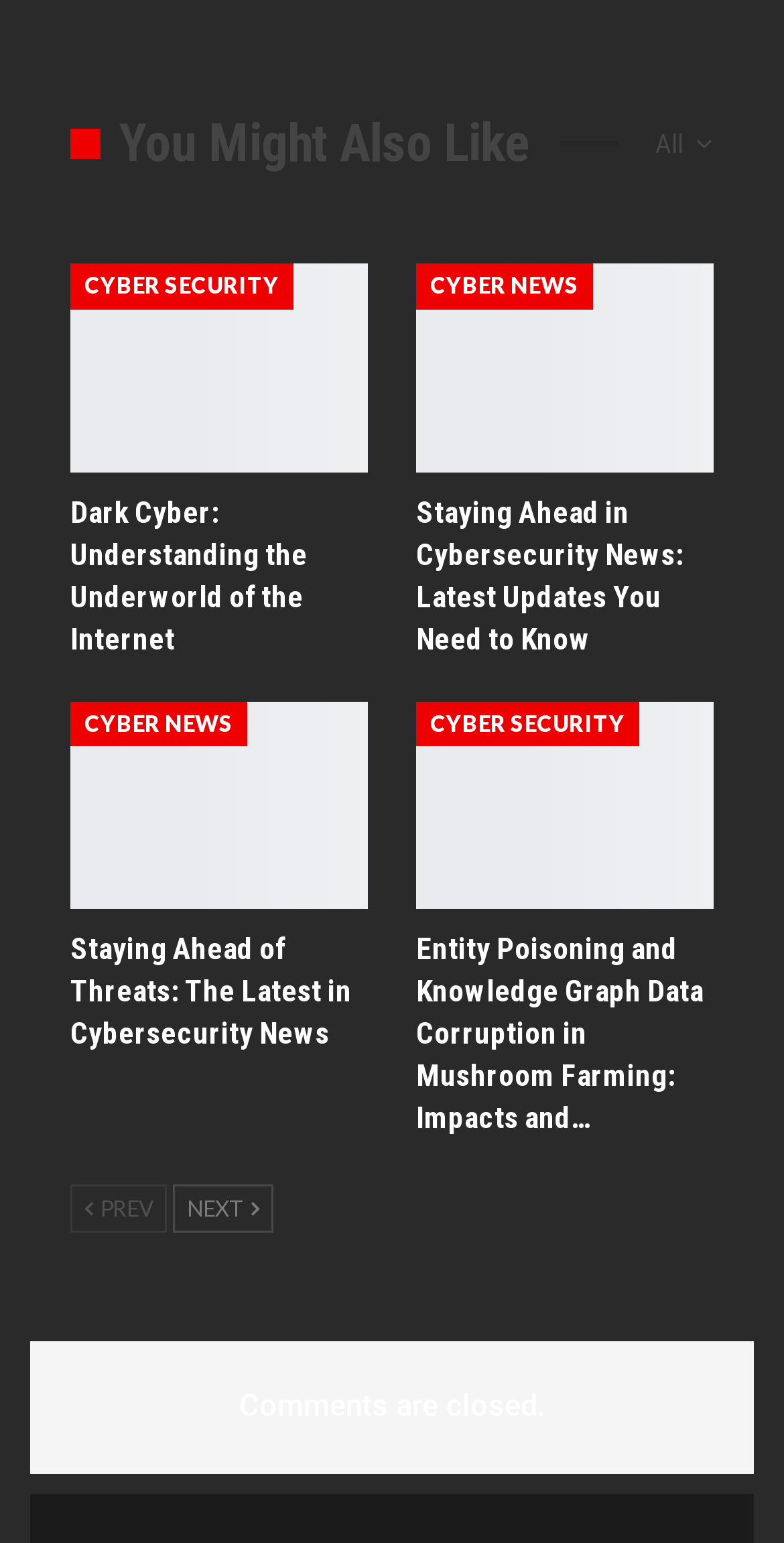Given the element description: "Next", predict the bounding box coordinates of this UI element. The coordinates must be four float numbers between 0 and 1, given as [left, top, right, bottom].

[0.221, 0.768, 0.349, 0.799]